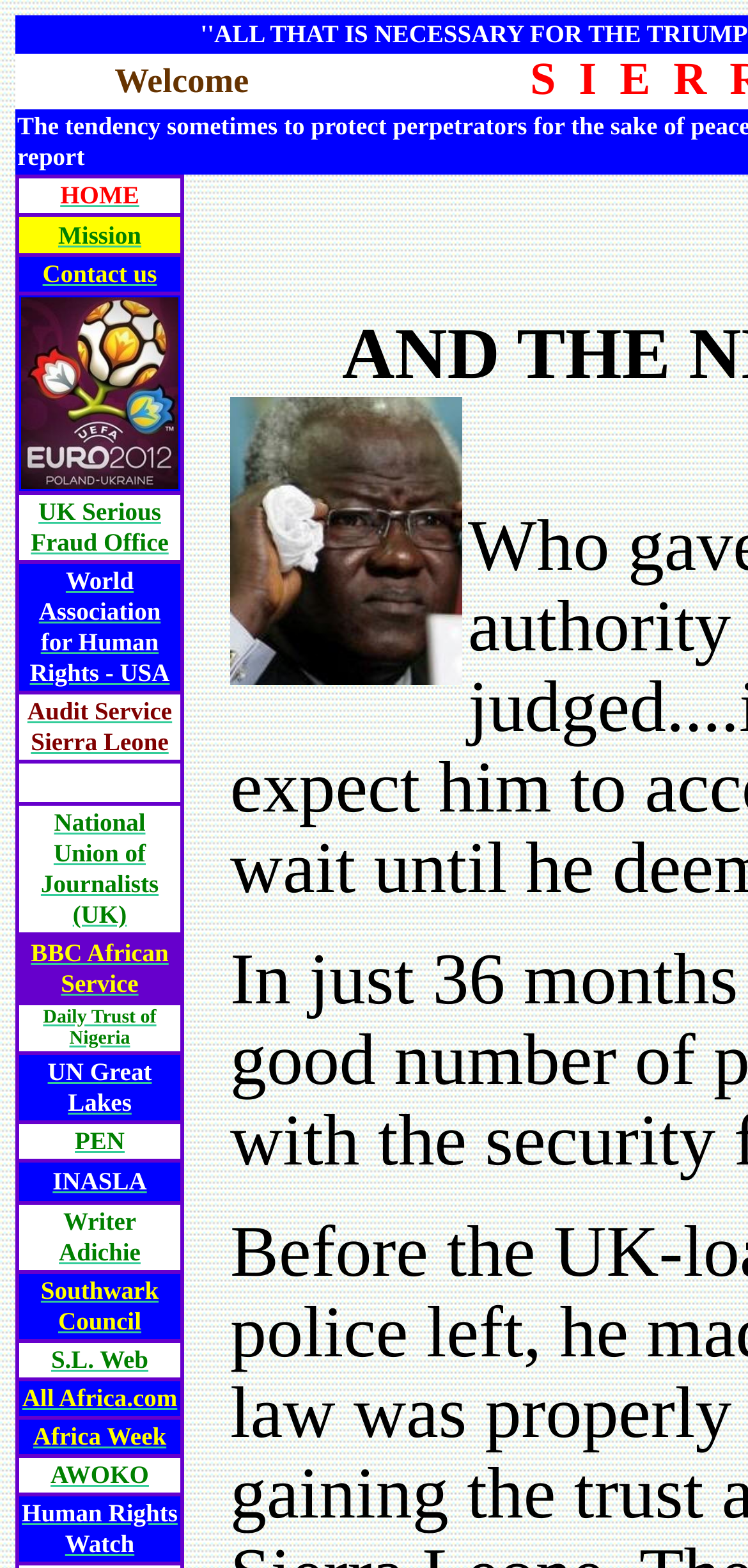What is the last link on the webpage?
Based on the image, answer the question with a single word or brief phrase.

Human Rights Watch